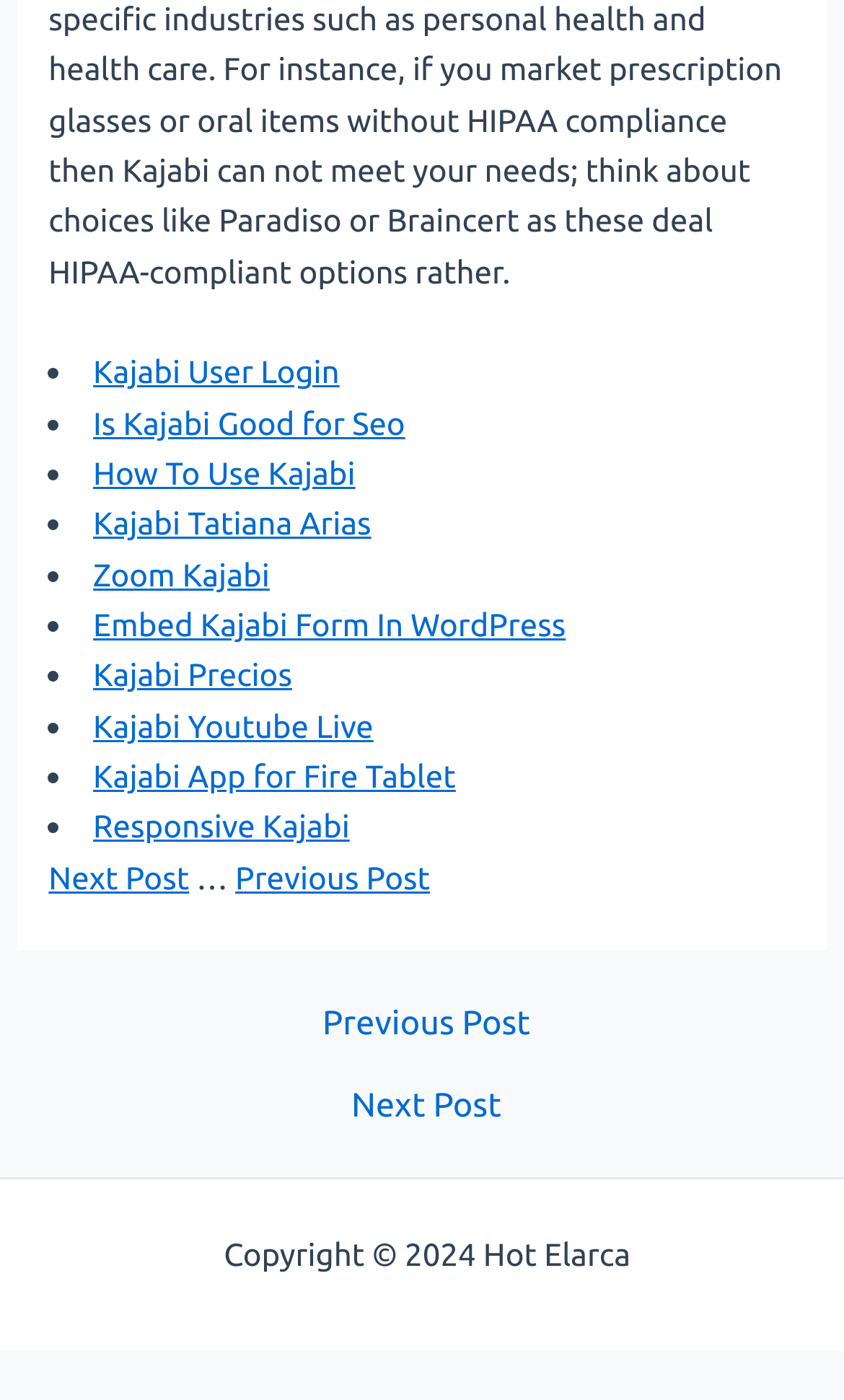Using the provided description: "Kajabi Tatiana Arias", find the bounding box coordinates of the corresponding UI element. The output should be four float numbers between 0 and 1, in the format [left, top, right, bottom].

[0.11, 0.361, 0.44, 0.387]